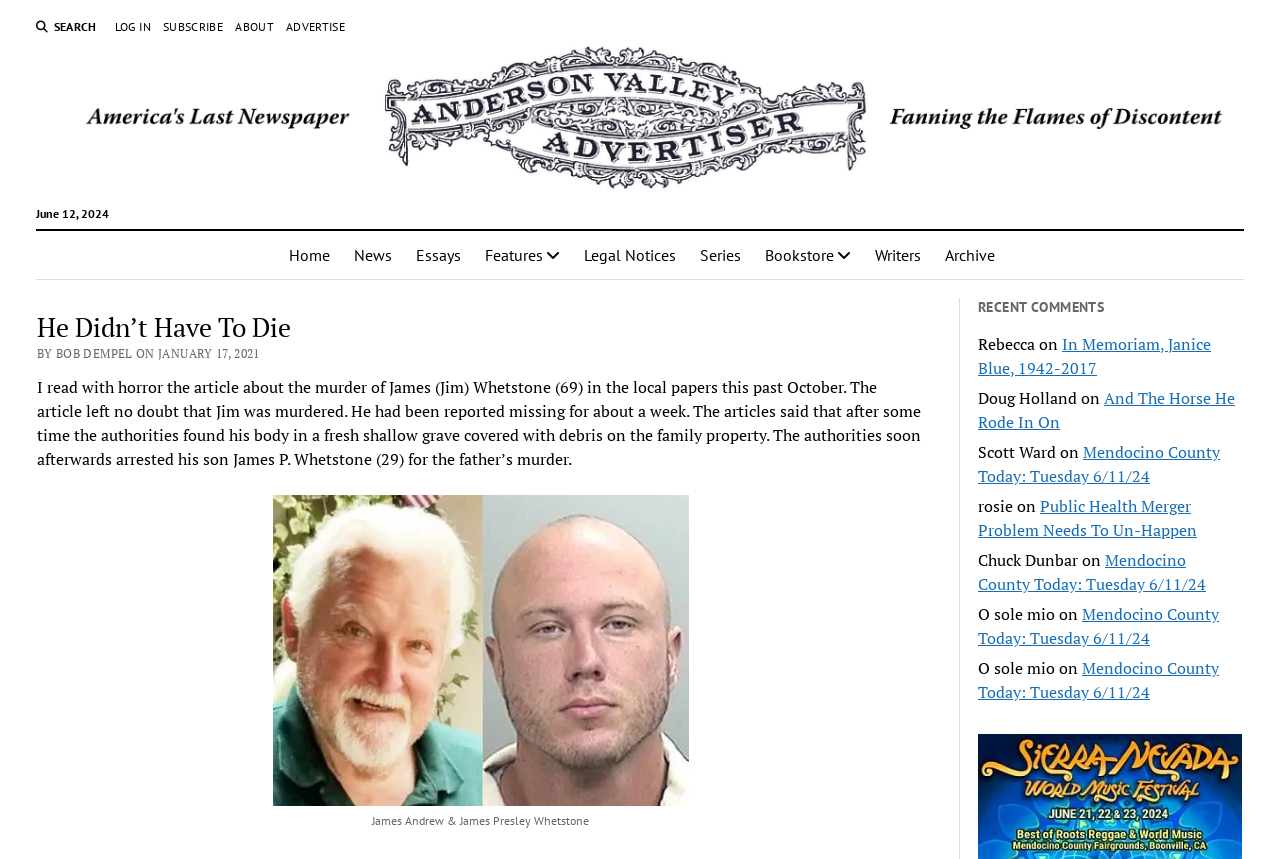How many images are there on the webpage?
Look at the image and provide a detailed response to the question.

I counted the number of images on the webpage by looking at the image 'Anderson Valley Advertiser' and the figure with the caption 'James Andrew & James Presley Whetstone'.